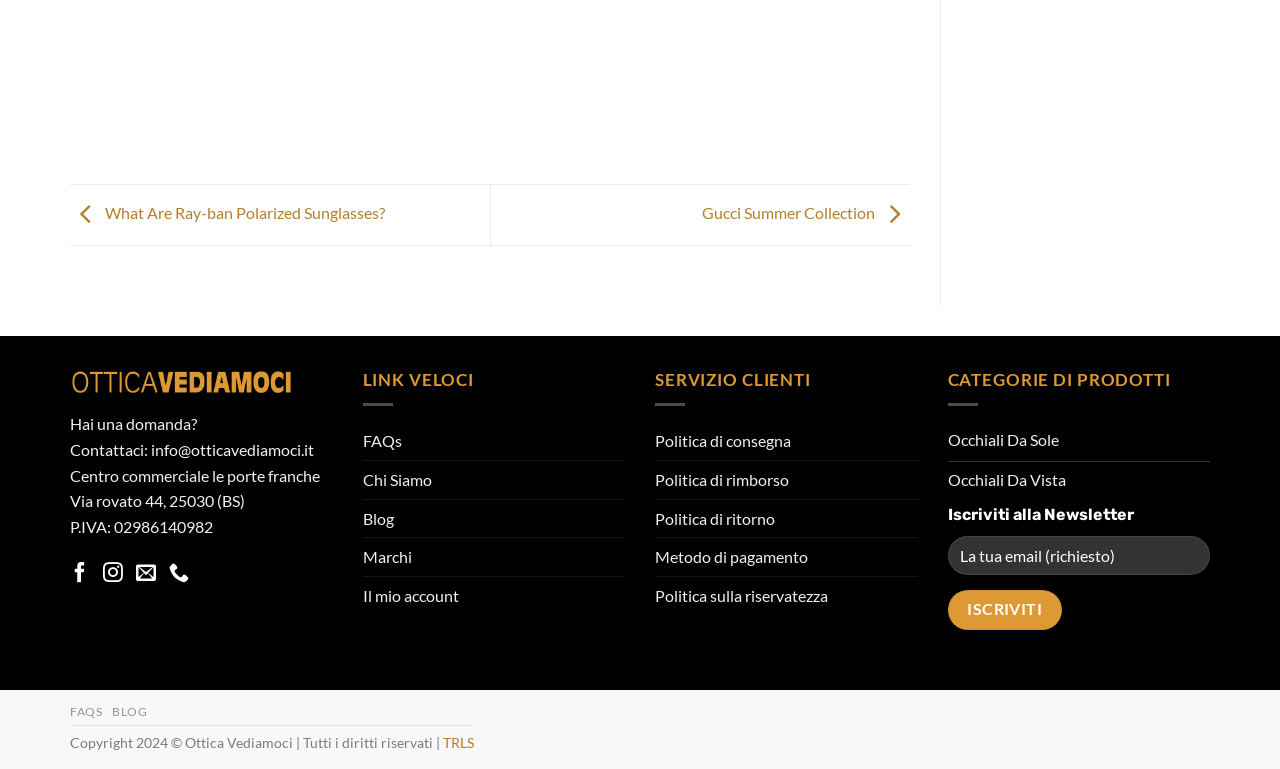Please identify the bounding box coordinates of the clickable element to fulfill the following instruction: "Go to 'Occhiali Da Sole'". The coordinates should be four float numbers between 0 and 1, i.e., [left, top, right, bottom].

[0.74, 0.549, 0.945, 0.601]